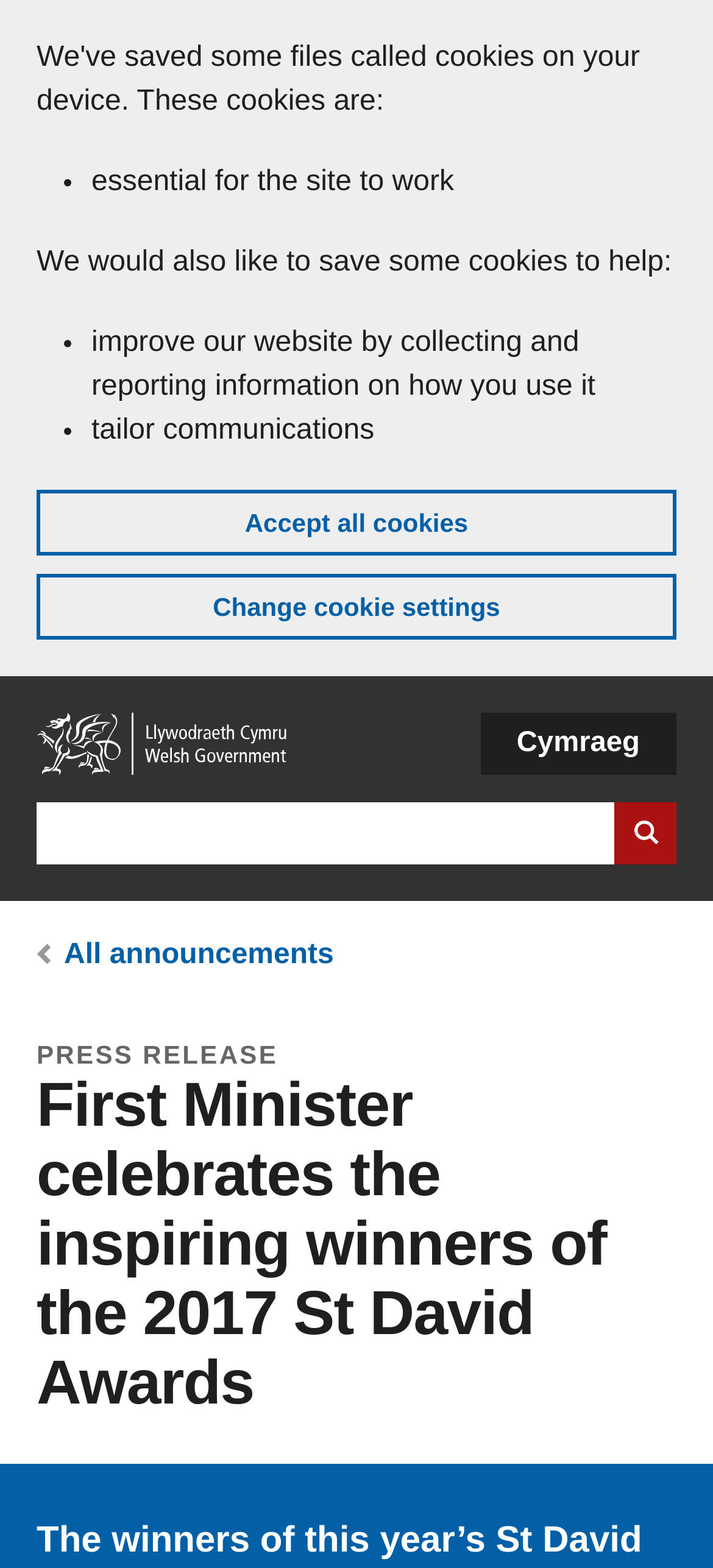Locate the primary headline on the webpage and provide its text.

First Minister celebrates the inspiring winners of the 2017 St David Awards